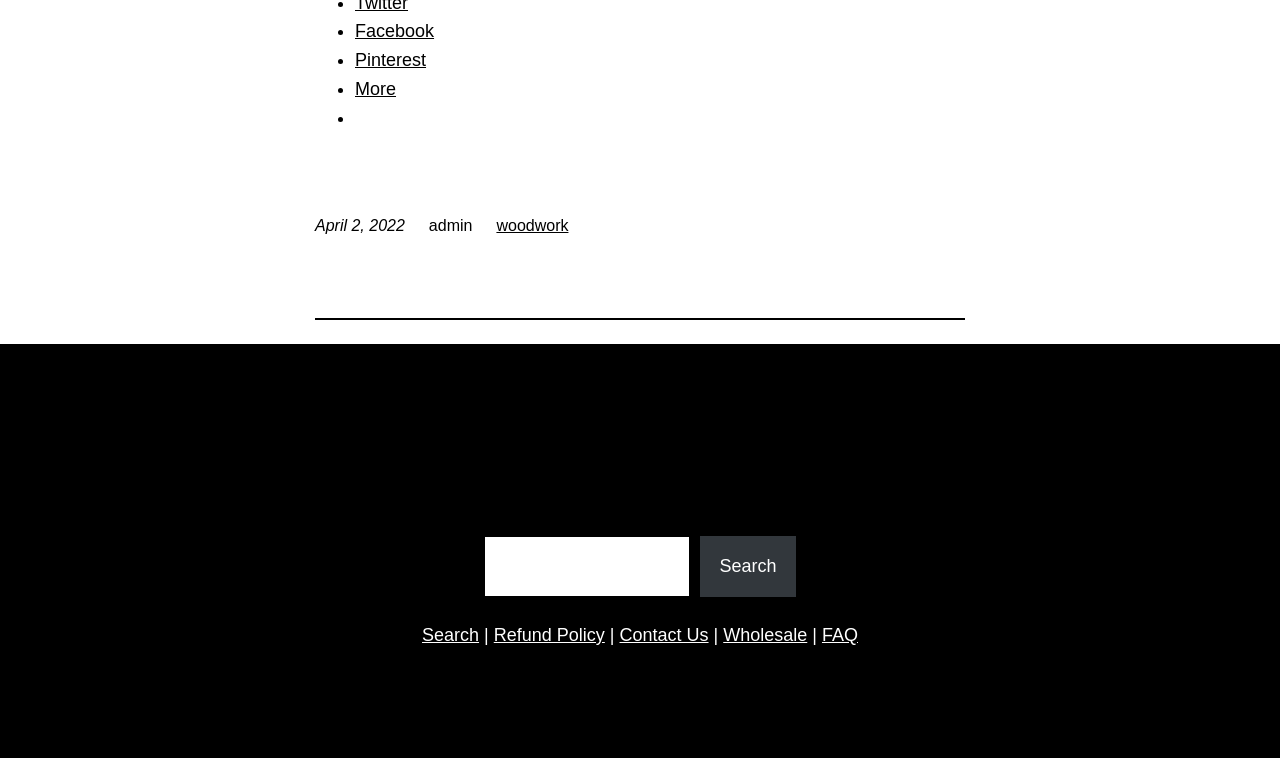Can you determine the bounding box coordinates of the area that needs to be clicked to fulfill the following instruction: "Go to Refund Policy"?

[0.386, 0.387, 0.473, 0.413]